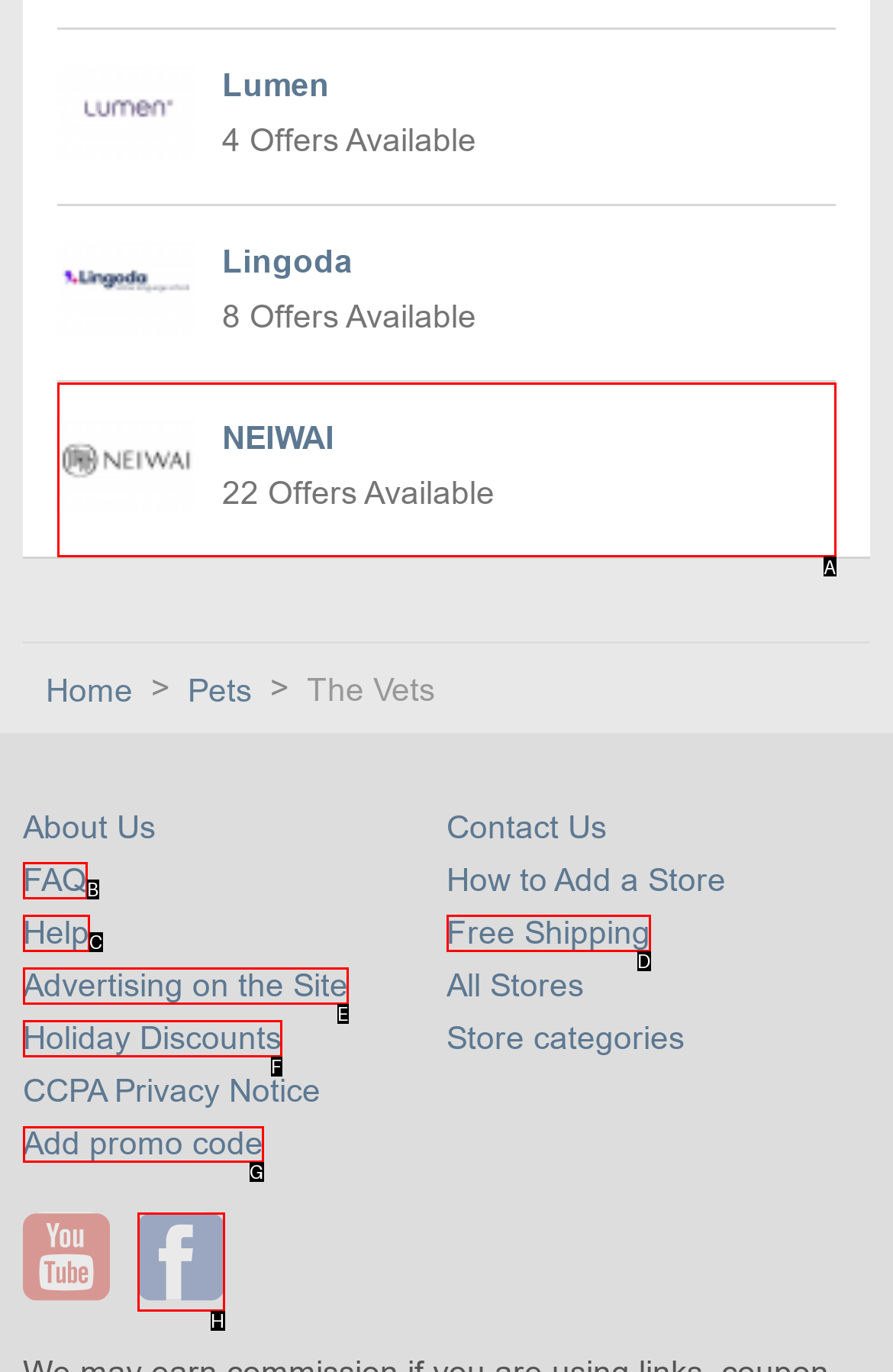Identify the letter of the UI element you should interact with to perform the task: Add a promo code
Reply with the appropriate letter of the option.

G